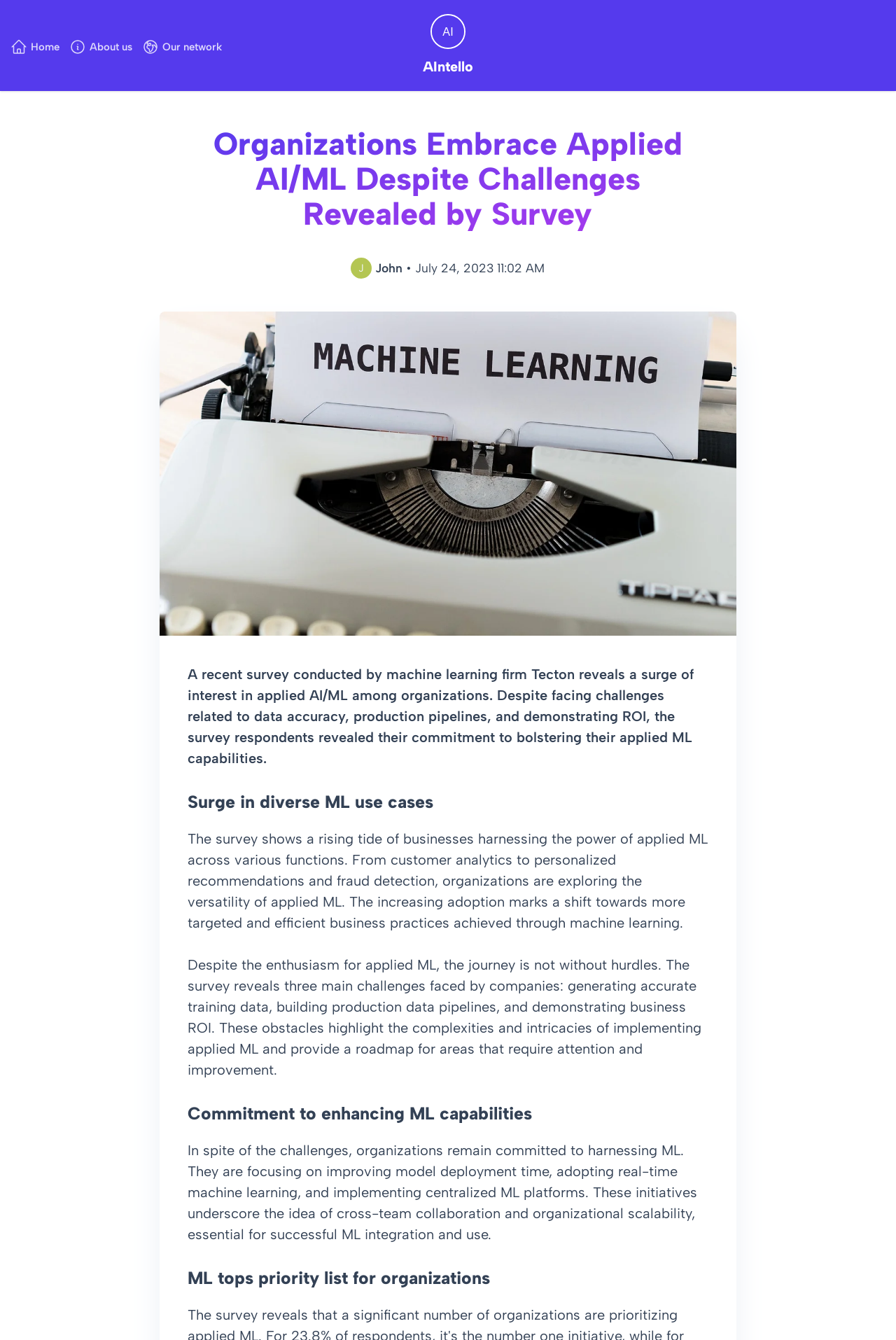Provide a short answer using a single word or phrase for the following question: 
What is the date of the article?

July 24, 2023